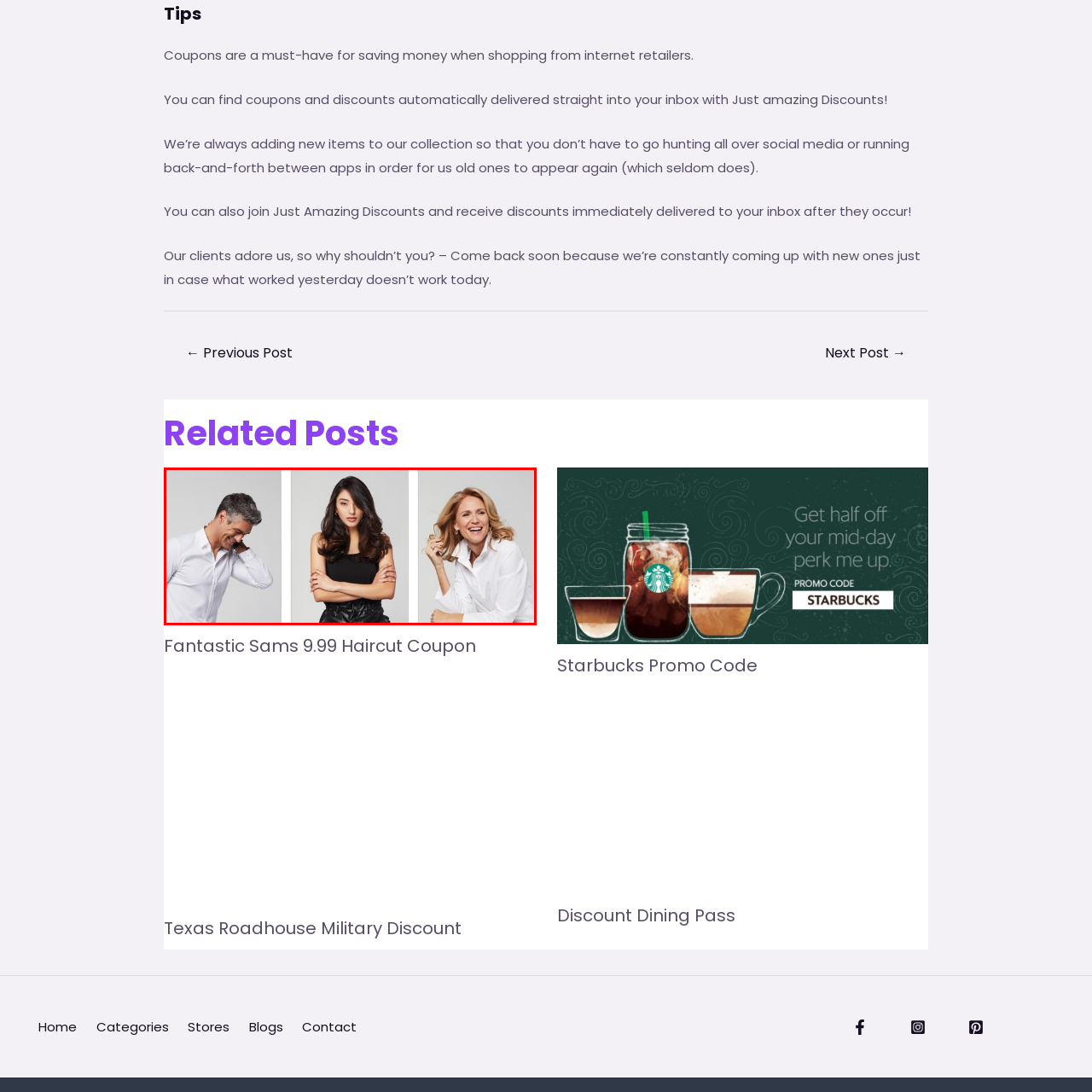What is the expression of the woman on the right?
Inspect the image enclosed by the red bounding box and provide a detailed and comprehensive answer to the question.

The woman on the right is captured mid-laughter, exuding joy and vivacity as she playfully tilts her head back and gestures with her hand, as described in the caption.